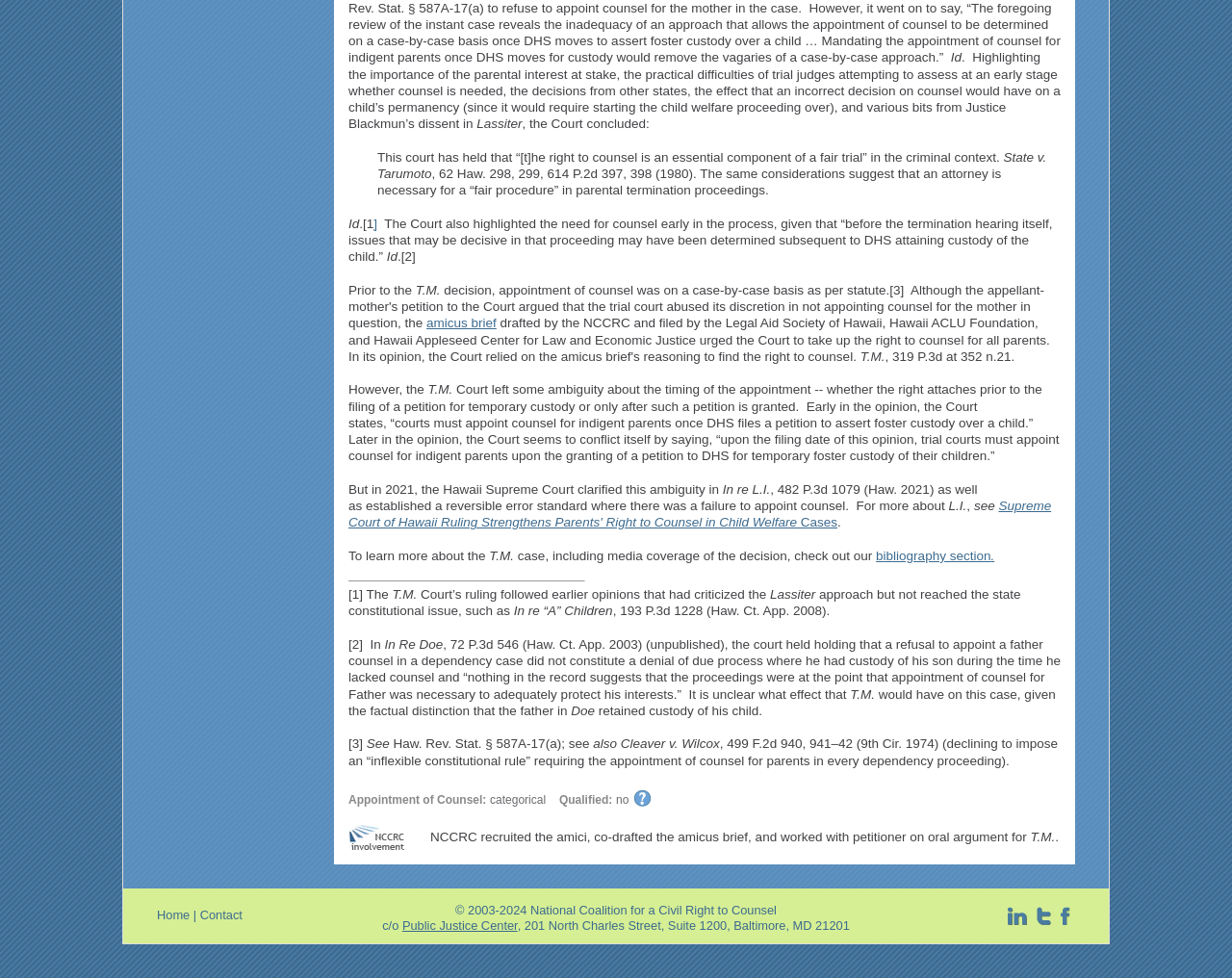Identify the bounding box coordinates for the UI element described as follows: "Cases". Ensure the coordinates are four float numbers between 0 and 1, formatted as [left, top, right, bottom].

[0.647, 0.527, 0.68, 0.542]